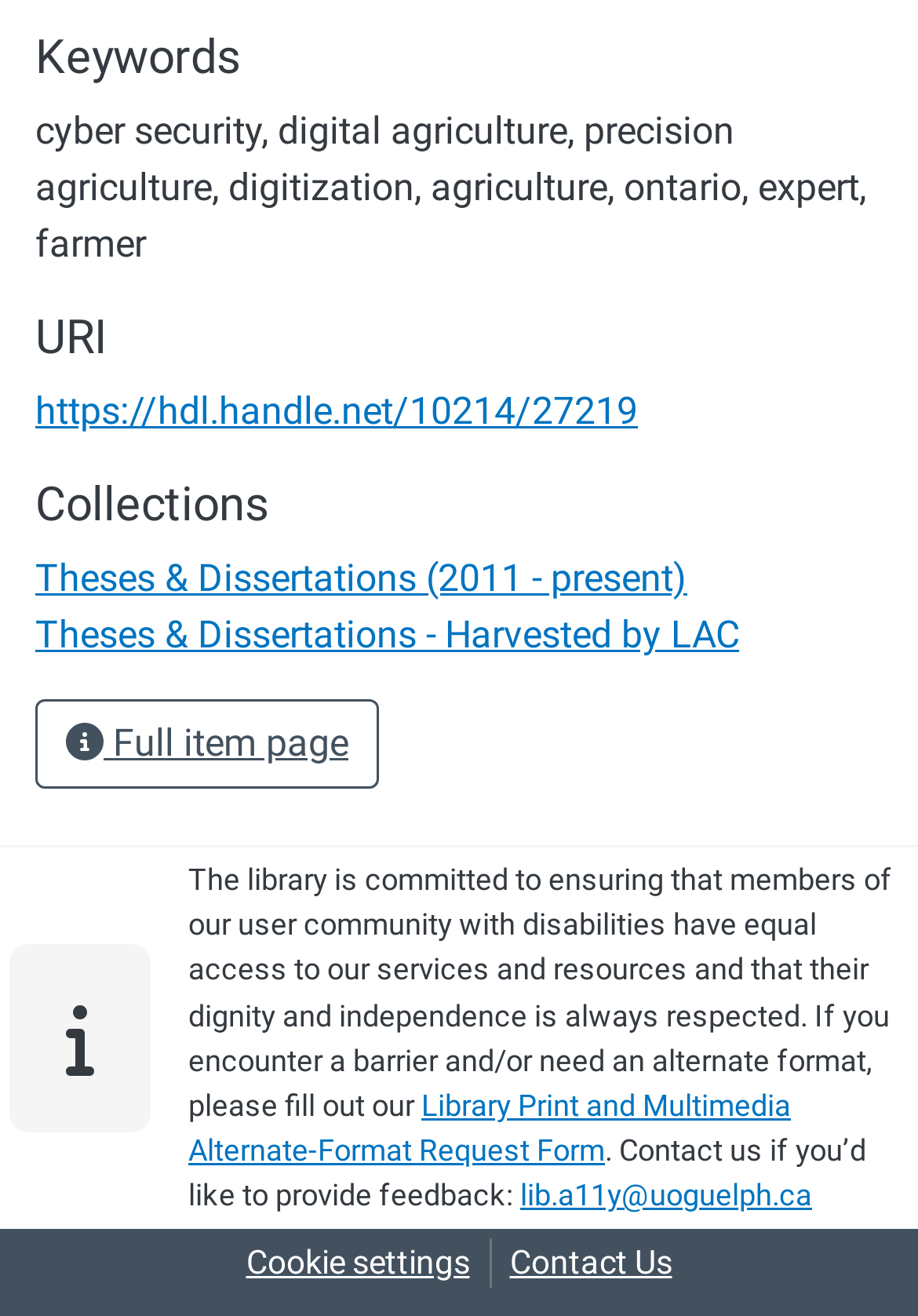What is the type of document?
We need a detailed and exhaustive answer to the question. Please elaborate.

The type of document can be inferred from the collections listed, which include 'Theses & Dissertations (2011 - present)' and 'Theses & Dissertations - Harvested by LAC'.